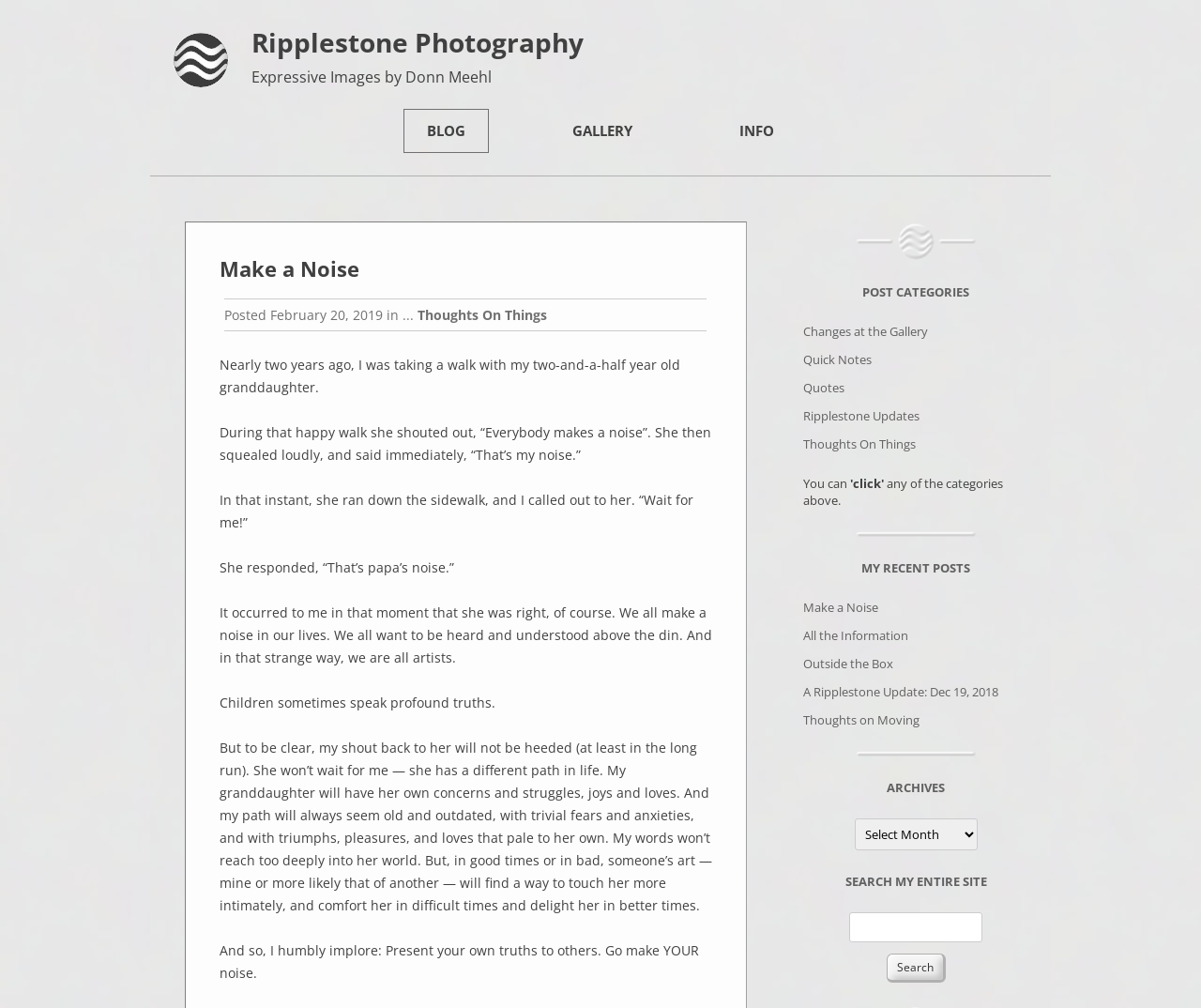What is the title of the blog post?
Identify the answer in the screenshot and reply with a single word or phrase.

Make a Noise